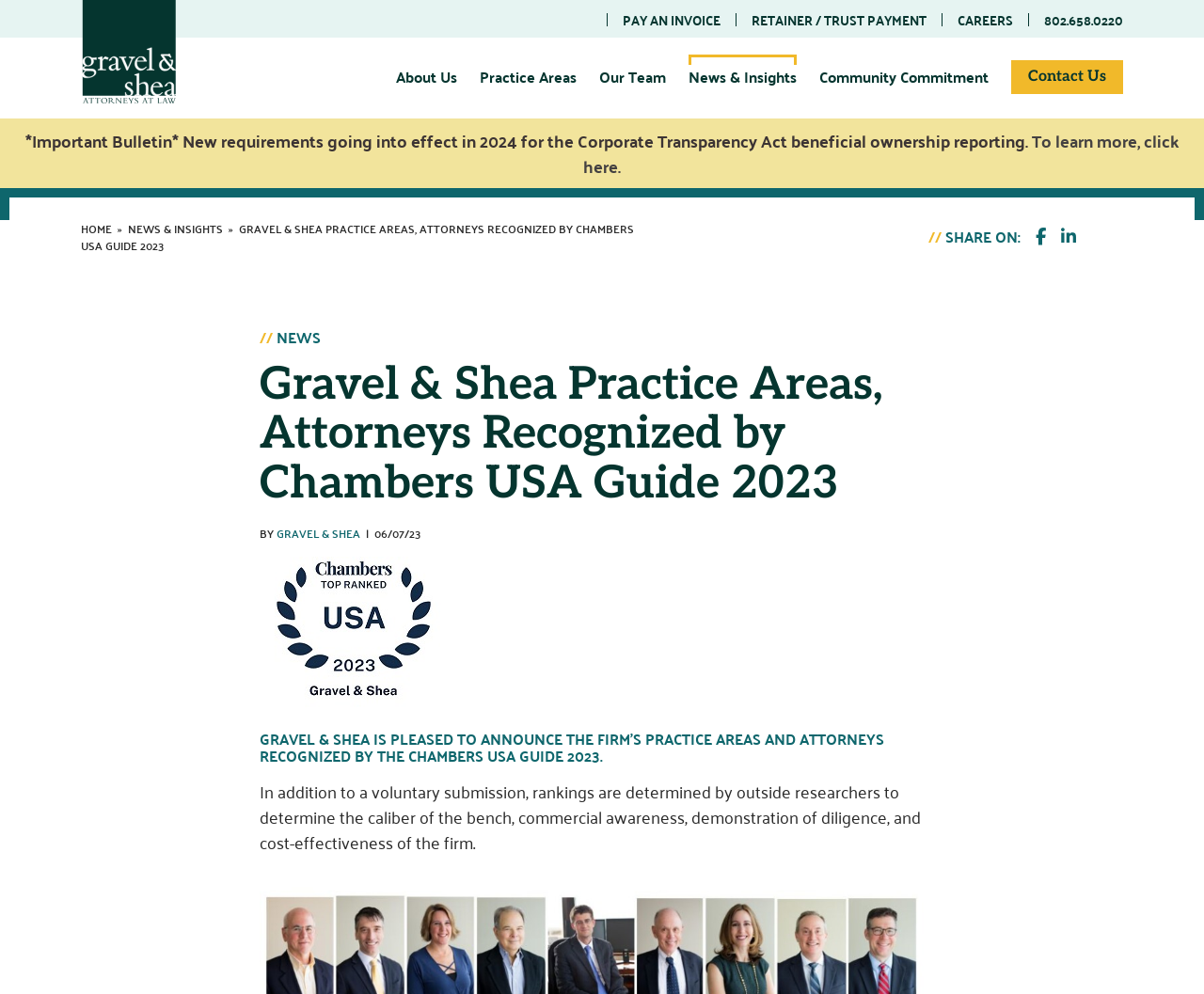Locate the bounding box coordinates of the clickable area needed to fulfill the instruction: "Search this website".

None